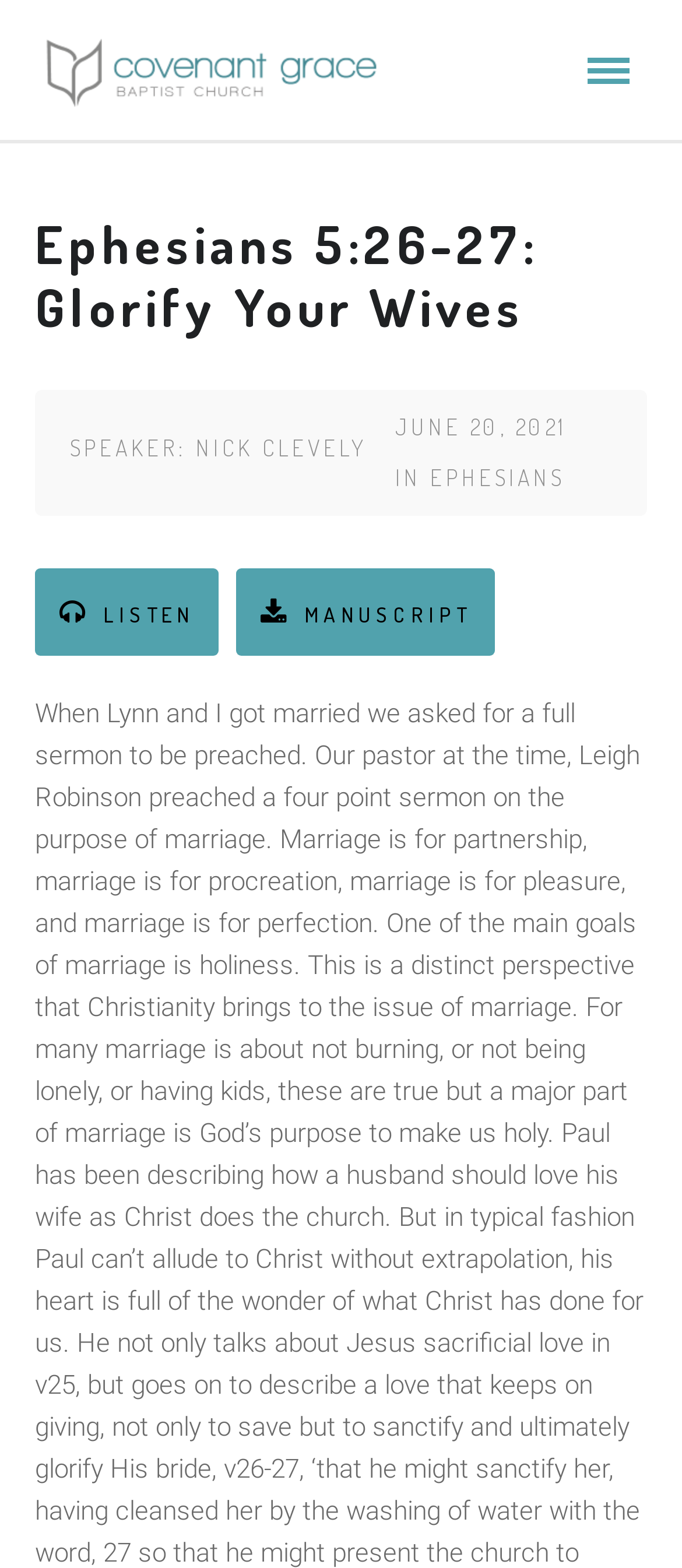Given the description of the UI element: "Nick Clevely", predict the bounding box coordinates in the form of [left, top, right, bottom], with each value being a float between 0 and 1.

[0.287, 0.277, 0.538, 0.294]